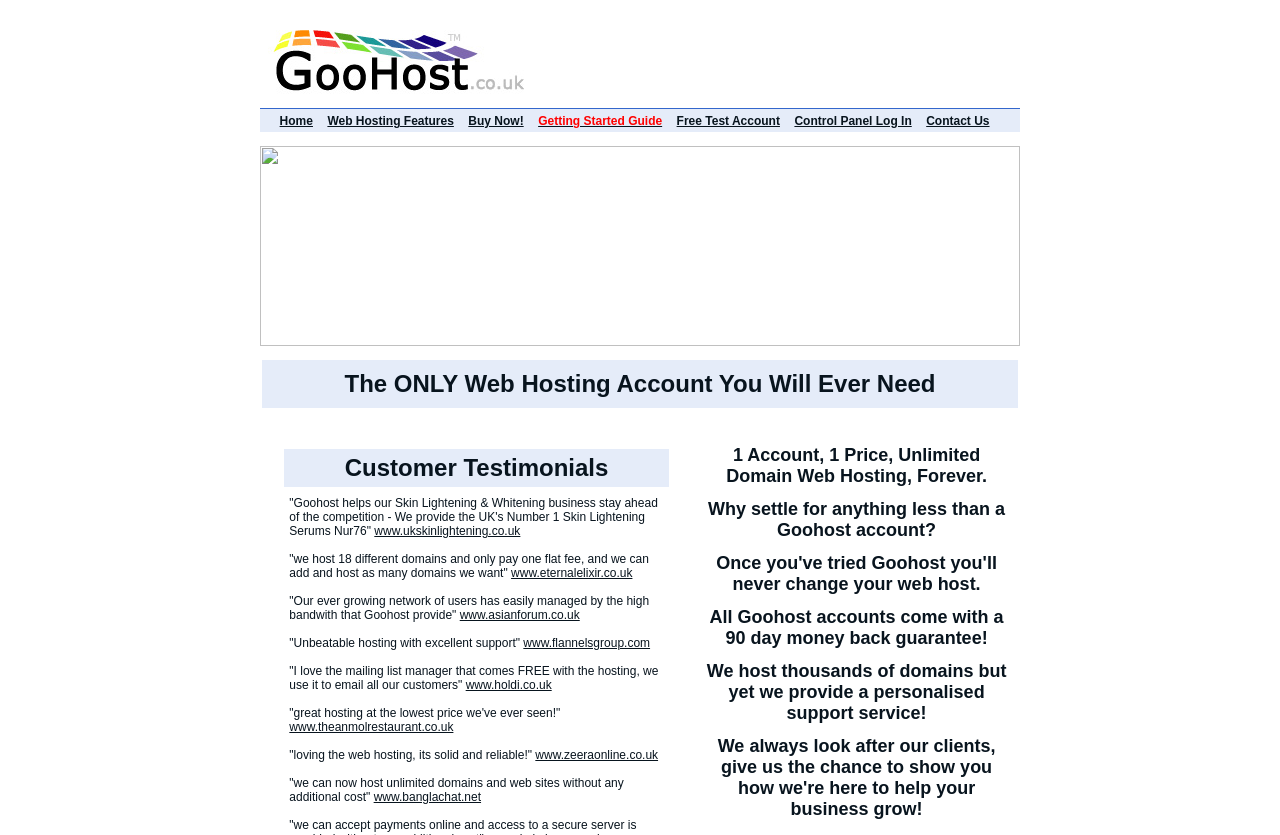What is the main purpose of this website?
Craft a detailed and extensive response to the question.

Based on the webpage content, it appears that the main purpose of this website is to provide web hosting services, as indicated by the presence of features and testimonials related to web hosting.